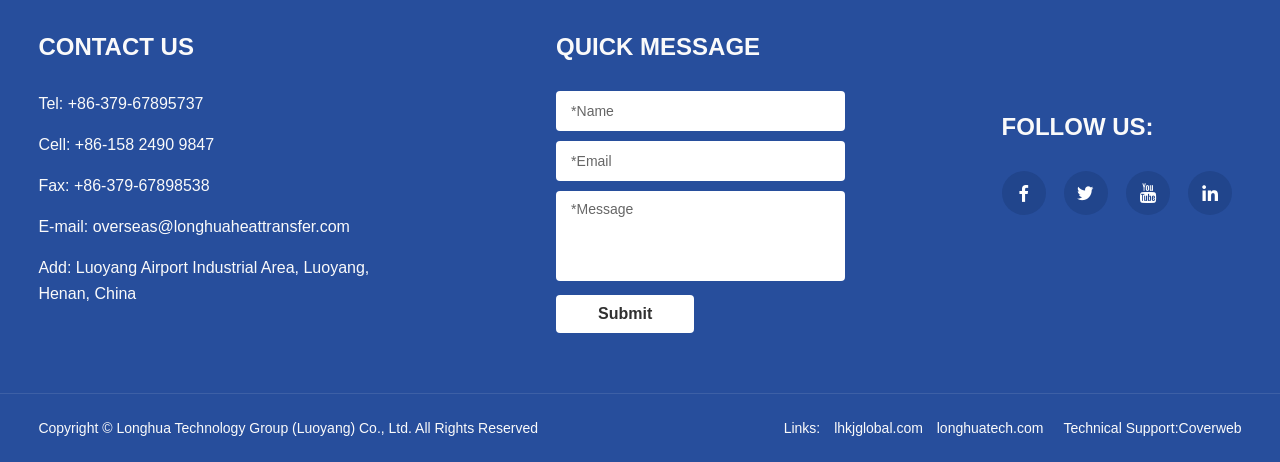What is the purpose of the 'QUICK MESSAGE' section?
Provide a well-explained and detailed answer to the question.

The 'QUICK MESSAGE' section is located at the top right of the webpage and contains three text boxes for 'Name', 'Email', and 'Message', and a 'Submit' button. This suggests that the purpose of this section is to allow users to send a quick message to the company.